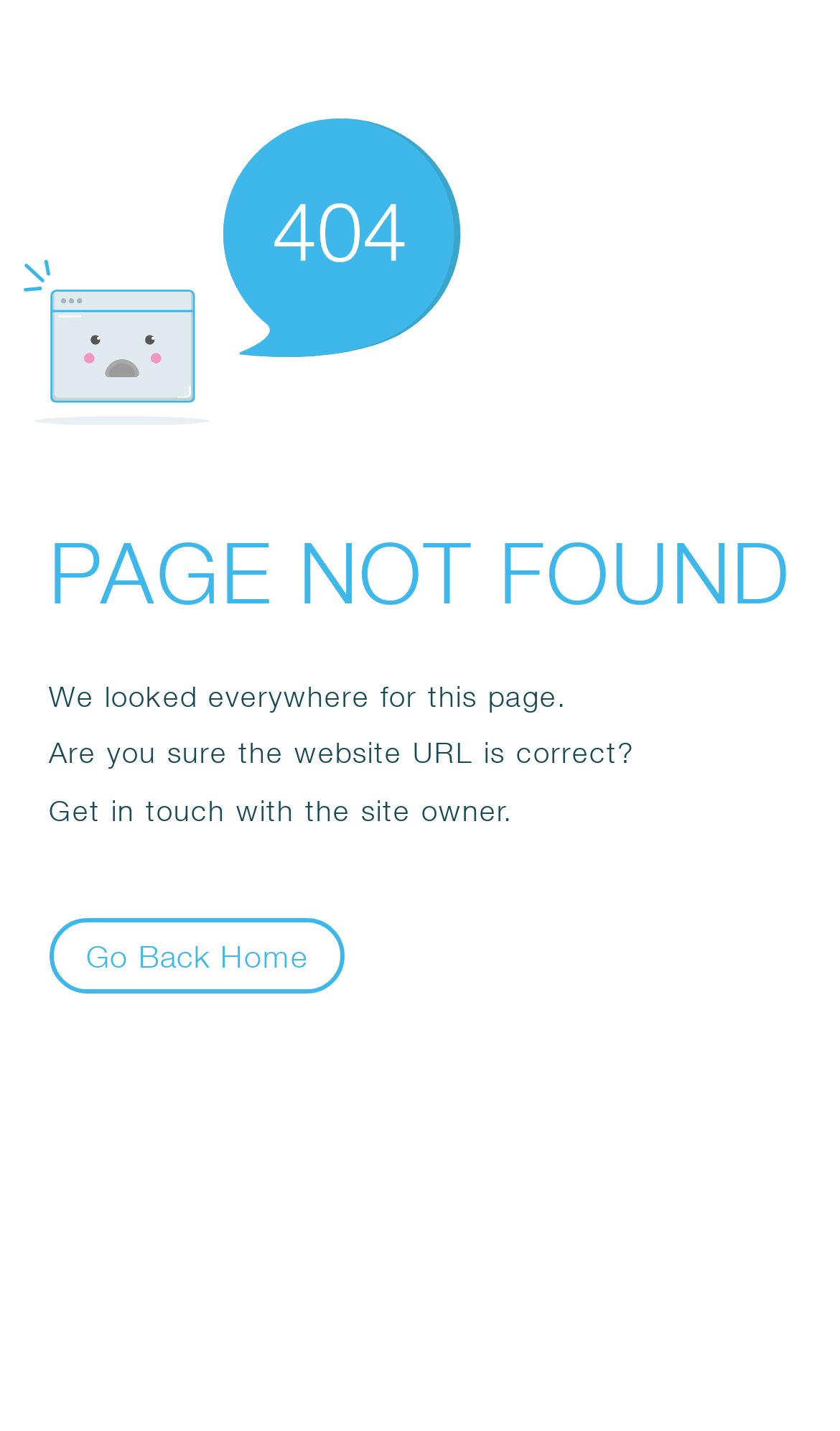What is the alternative action?
Analyze the image and deliver a detailed answer to the question.

The alternative action is to 'Go Back Home', which is displayed as a button, and its bounding box coordinates indicate it is located at the bottom of the page.